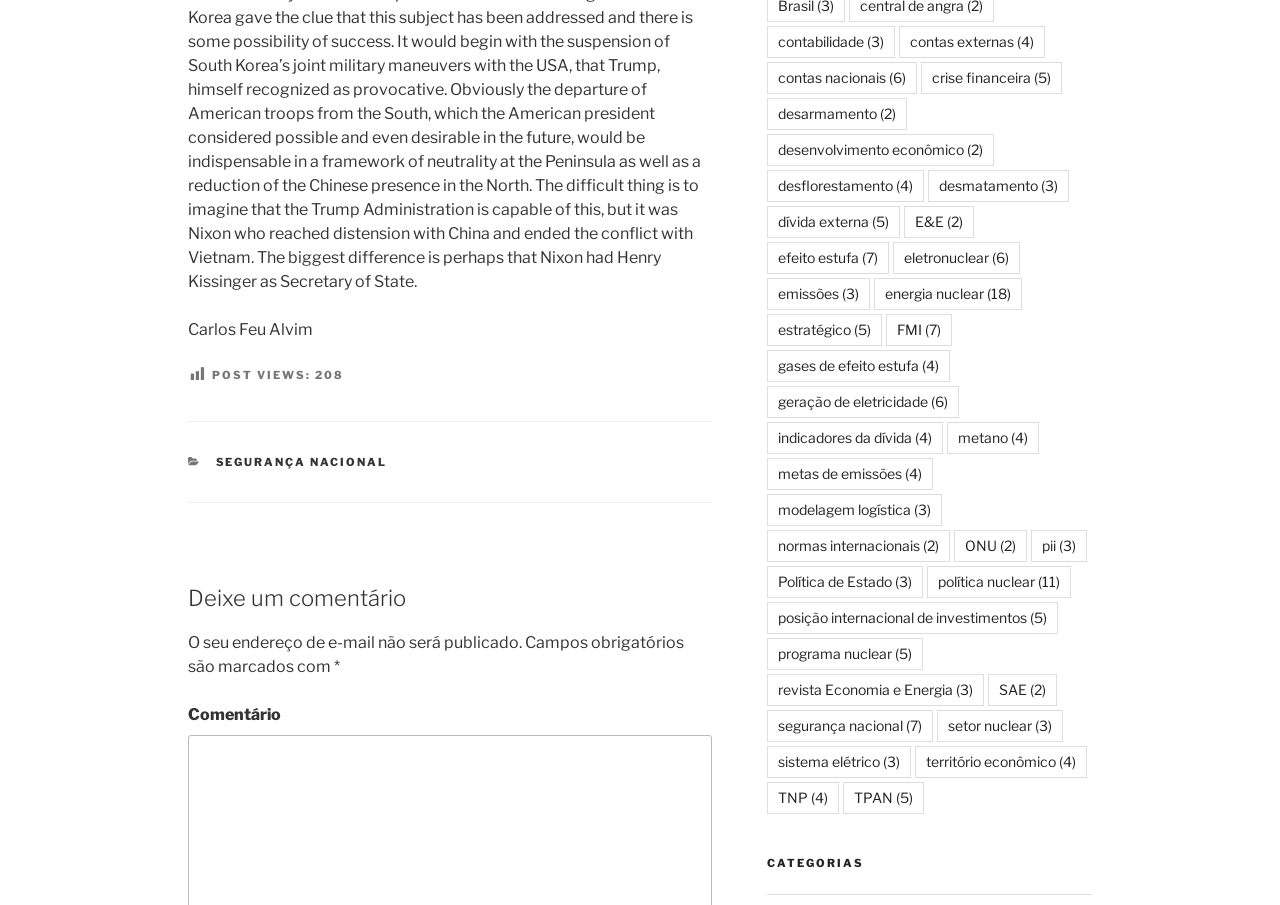Kindly respond to the following question with a single word or a brief phrase: 
What categories are available?

Multiple categories